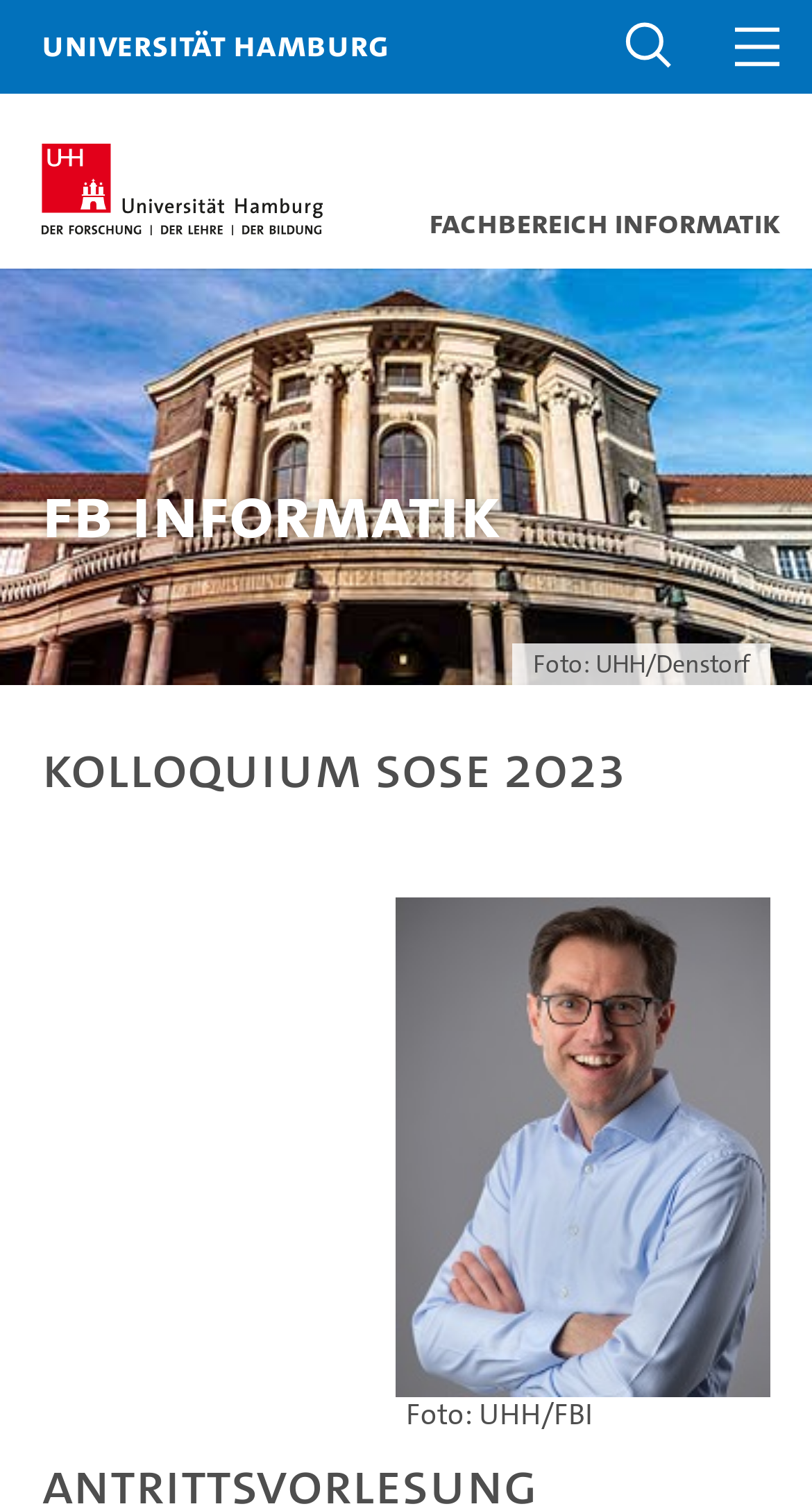Please analyze the image and give a detailed answer to the question:
What is the name of the university?

I determined the answer by looking at the navigation links at the top of the page, where I found the link 'Universität Hamburg'. This suggests that the webpage is related to this university.